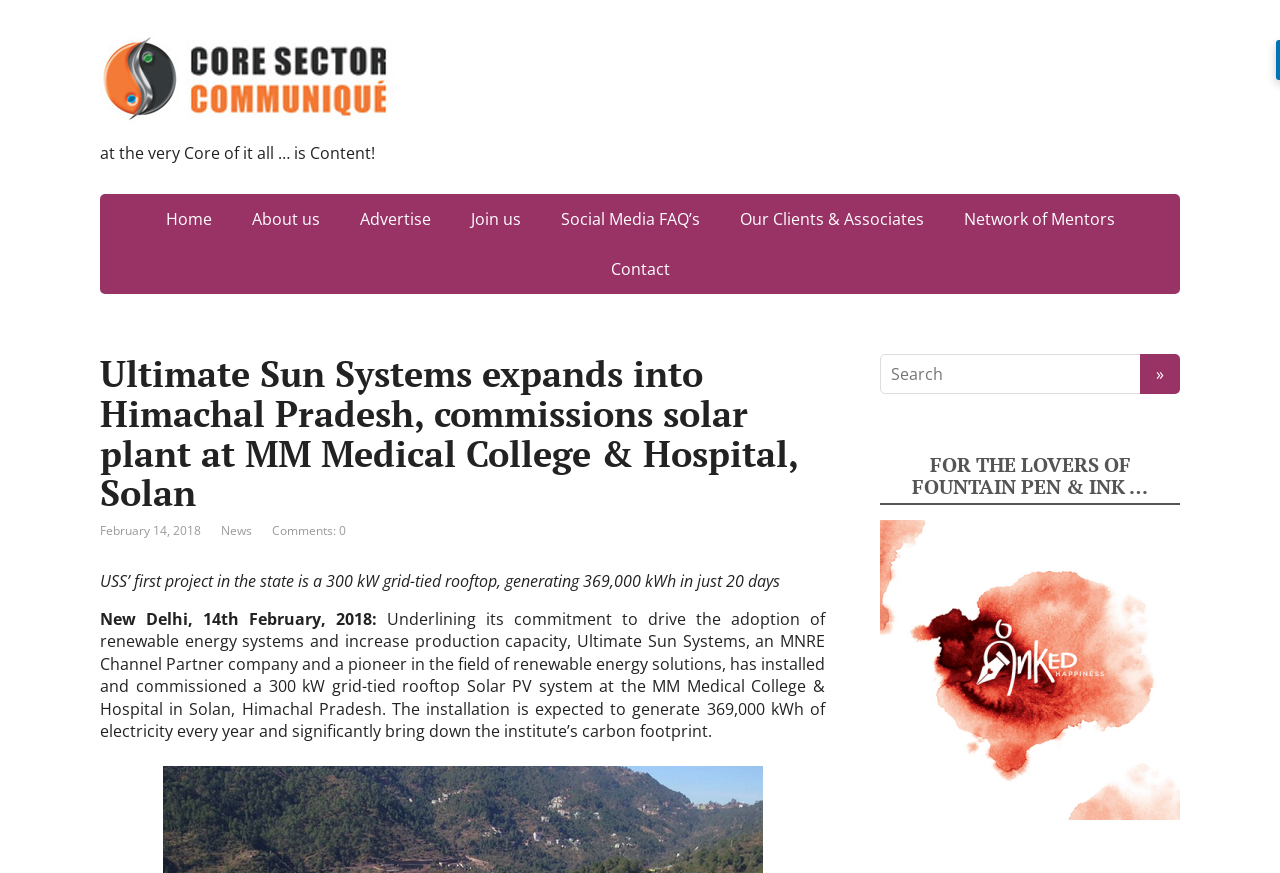Determine the bounding box coordinates (top-left x, top-left y, bottom-right x, bottom-right y) of the UI element described in the following text: Join us

[0.354, 0.223, 0.421, 0.28]